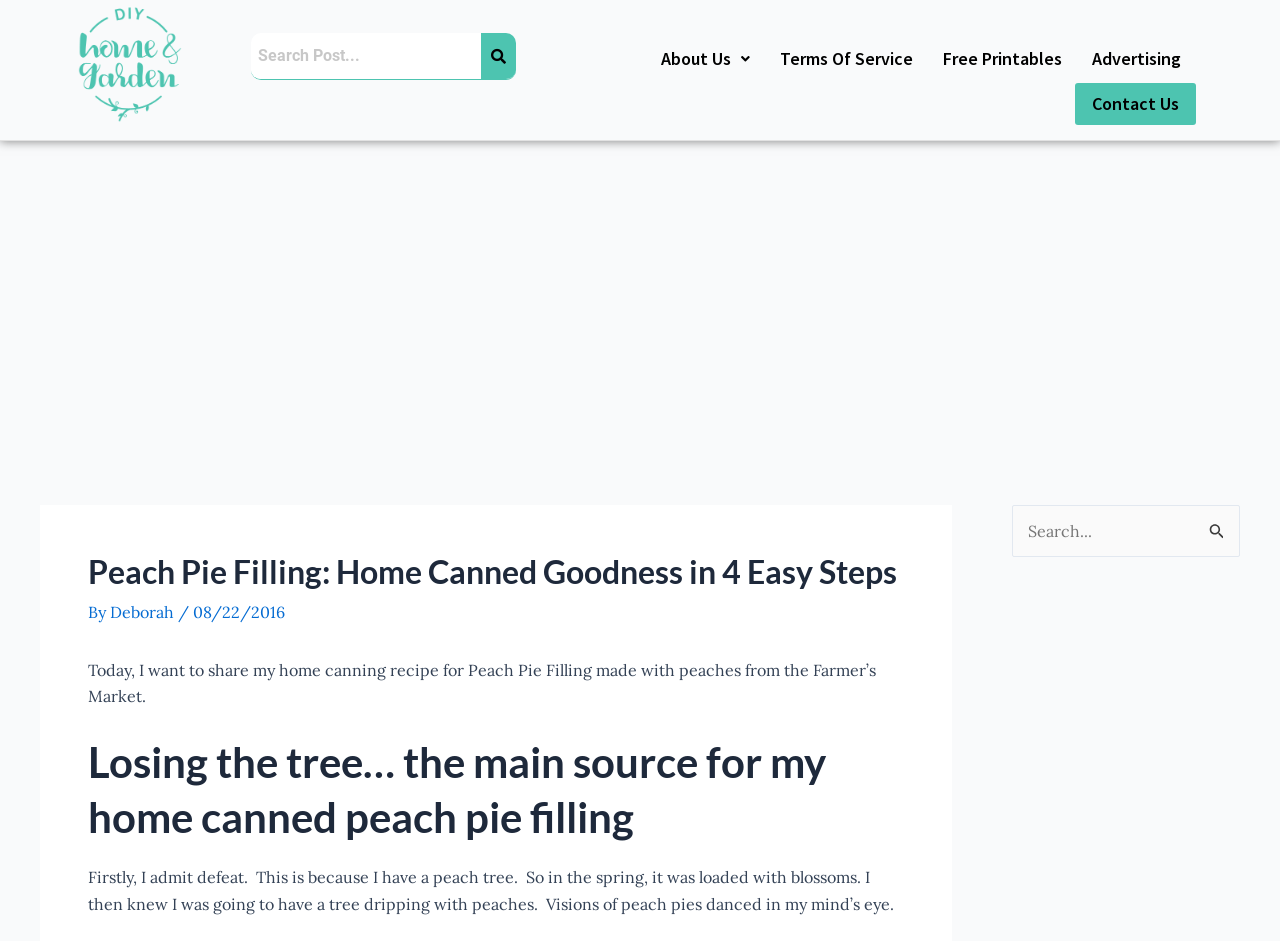Answer the question below with a single word or a brief phrase: 
What is the date of the article?

08/22/2016